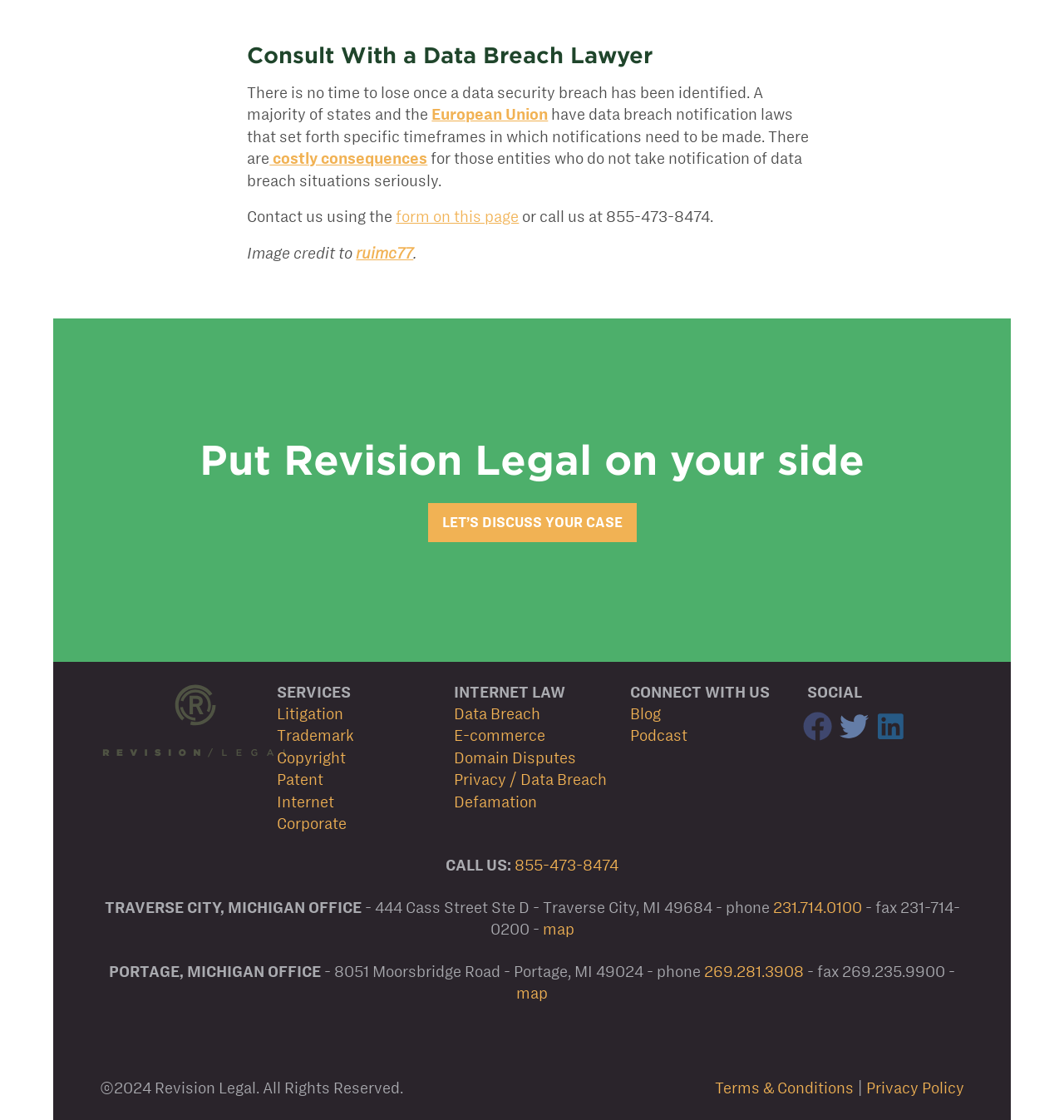Point out the bounding box coordinates of the section to click in order to follow this instruction: "Discuss your case".

[0.402, 0.449, 0.598, 0.484]